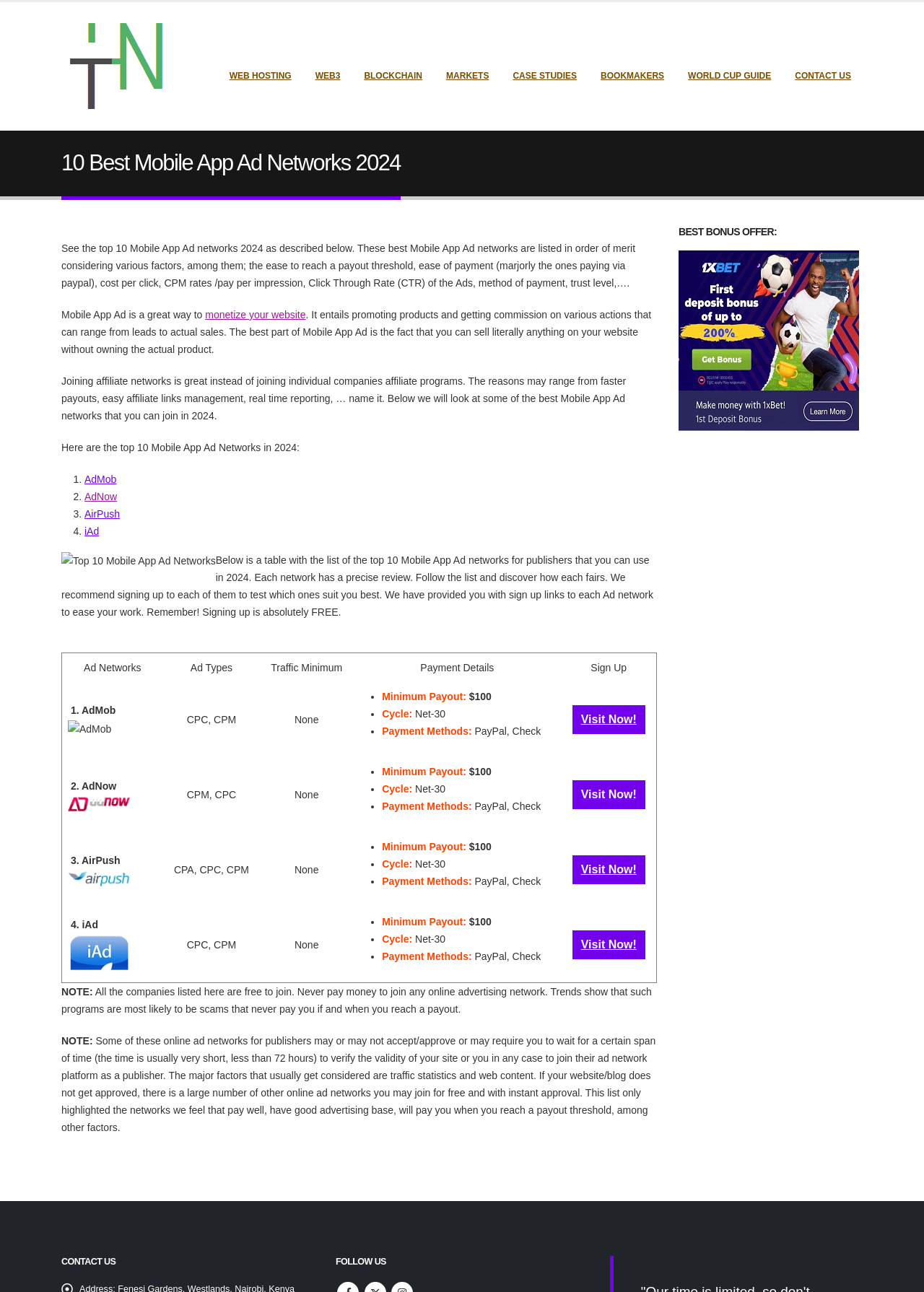Kindly determine the bounding box coordinates of the area that needs to be clicked to fulfill this instruction: "Read more about monetize your website".

[0.222, 0.239, 0.331, 0.248]